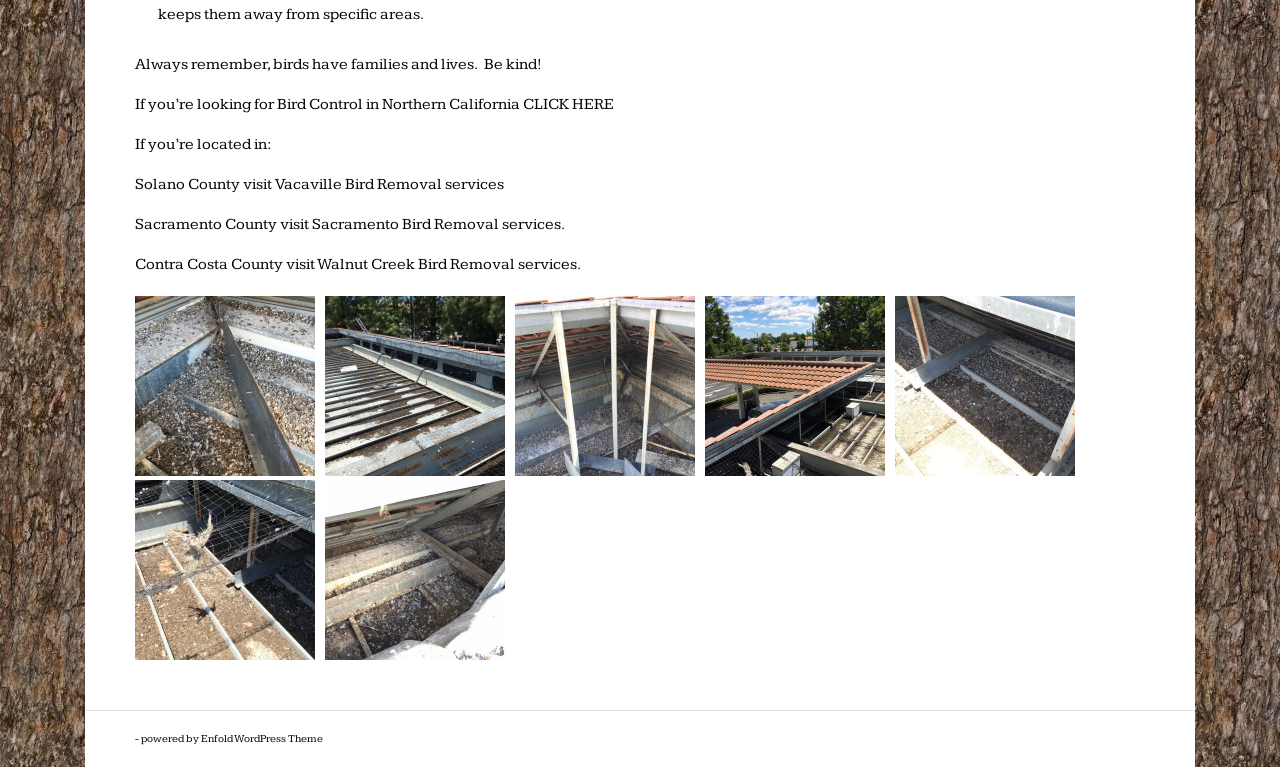Answer the question with a single word or phrase: 
What is the theme of the webpage?

Bird Control